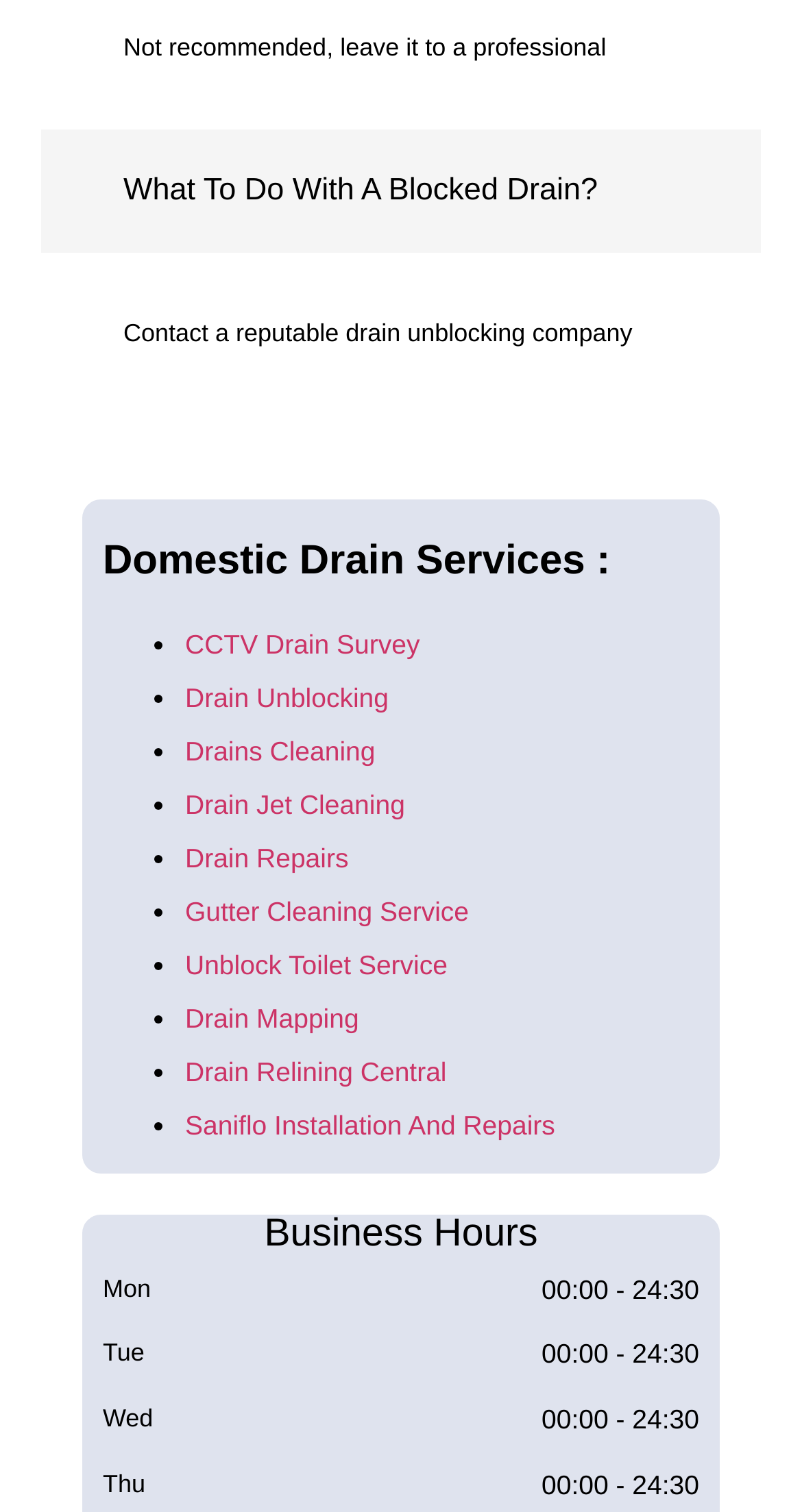What is the purpose of the list with bullet points?
Please provide a comprehensive answer based on the visual information in the image.

The list with bullet points appears to be listing various services offered by the company, including CCTV Drain Survey, Drain Unblocking, and others, providing a concise overview of the services available.